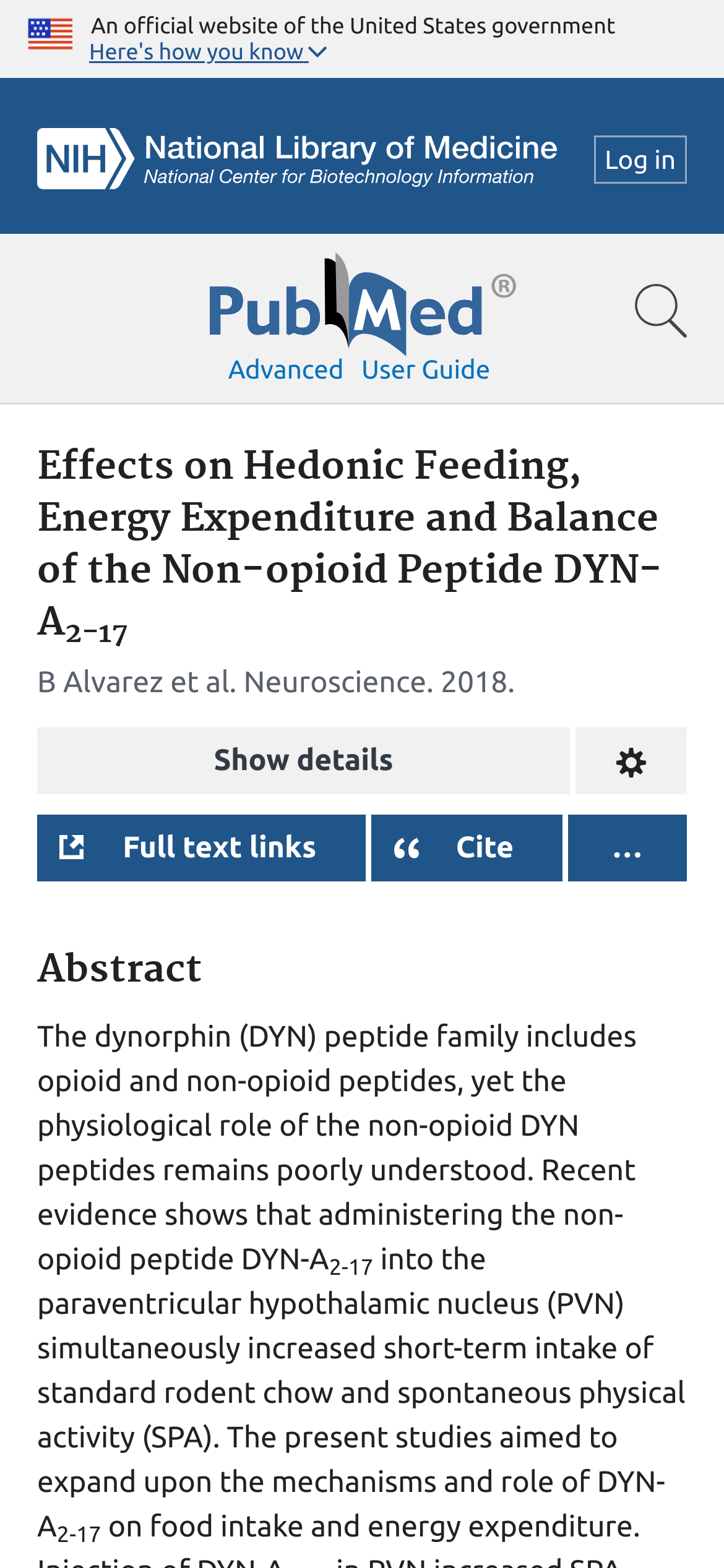What is the name of the nucleus studied?
Use the screenshot to answer the question with a single word or phrase.

paraventricular hypothalamic nucleus